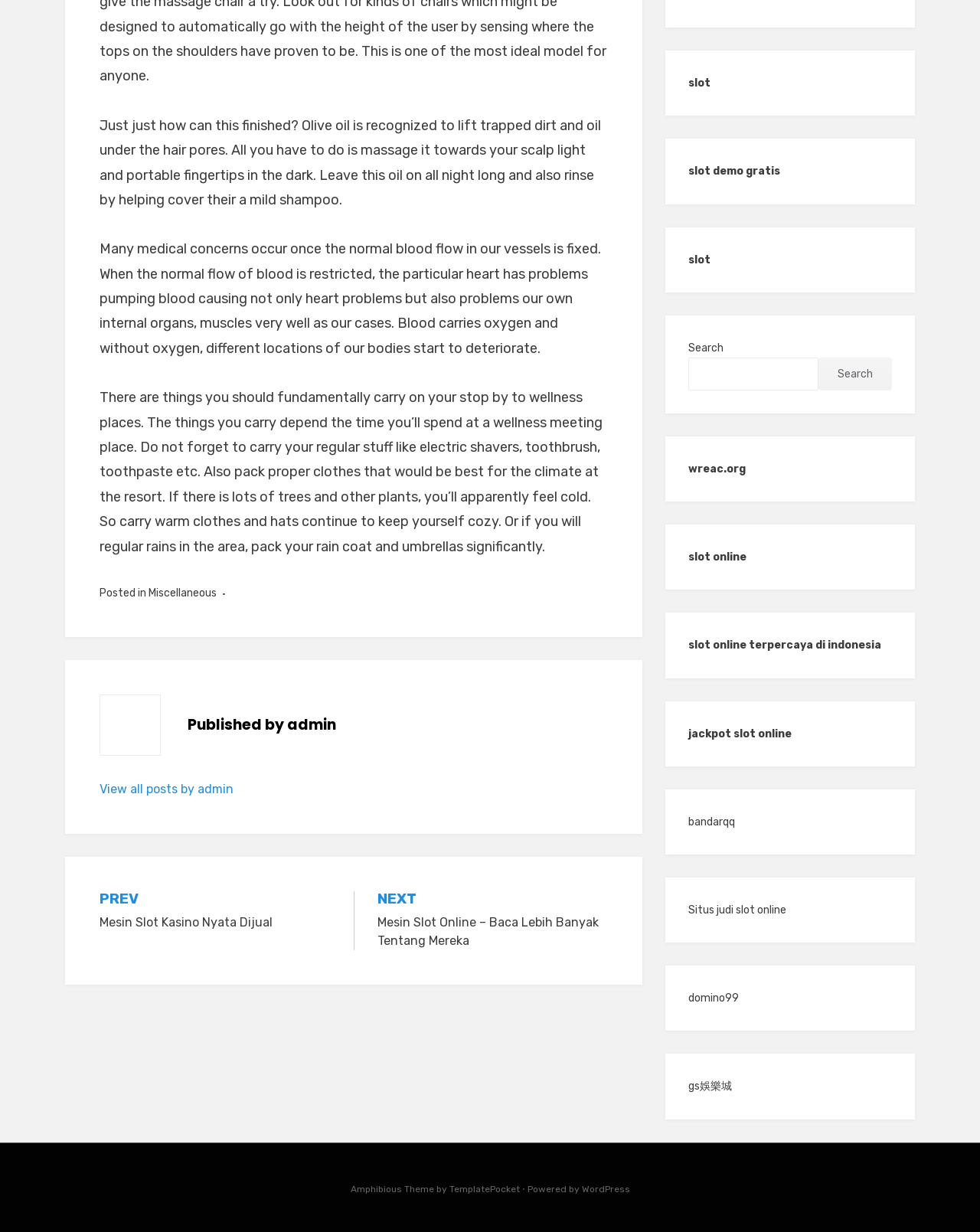Please mark the bounding box coordinates of the area that should be clicked to carry out the instruction: "Go to the next post".

[0.385, 0.724, 0.62, 0.772]